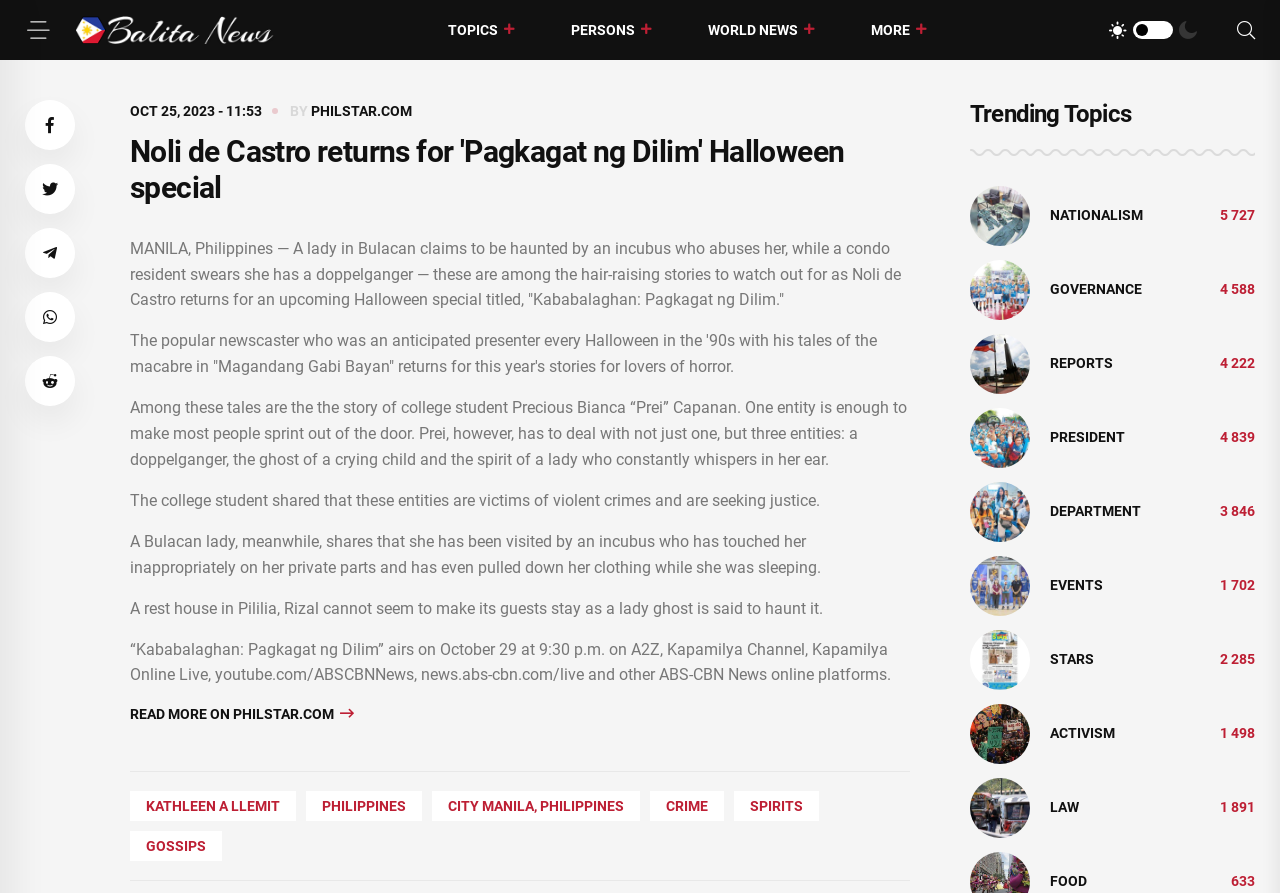Find the bounding box coordinates for the element that must be clicked to complete the instruction: "Check out 'Kababalaghan: Pagkagat ng Dilim' Halloween special". The coordinates should be four float numbers between 0 and 1, indicated as [left, top, right, bottom].

[0.102, 0.15, 0.711, 0.23]